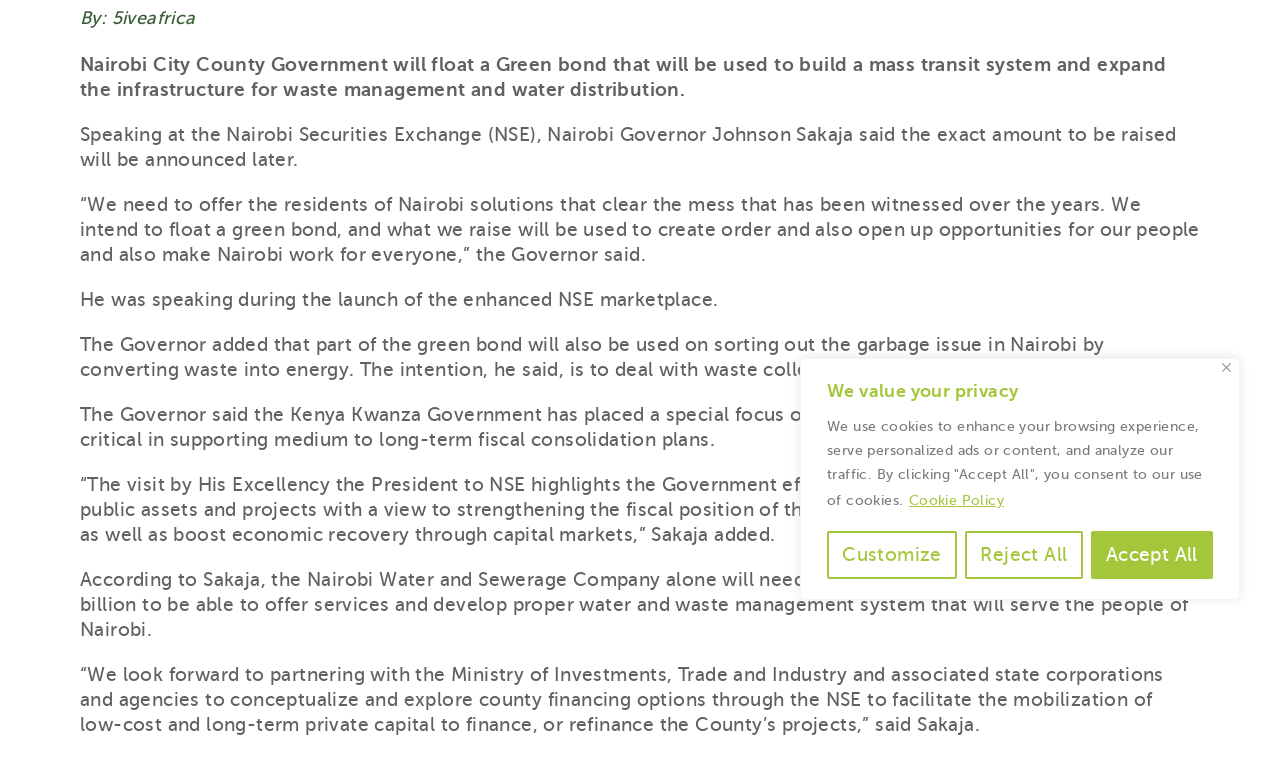Predict the bounding box of the UI element based on the description: "Accept All". The coordinates should be four float numbers between 0 and 1, formatted as [left, top, right, bottom].

[0.852, 0.698, 0.948, 0.761]